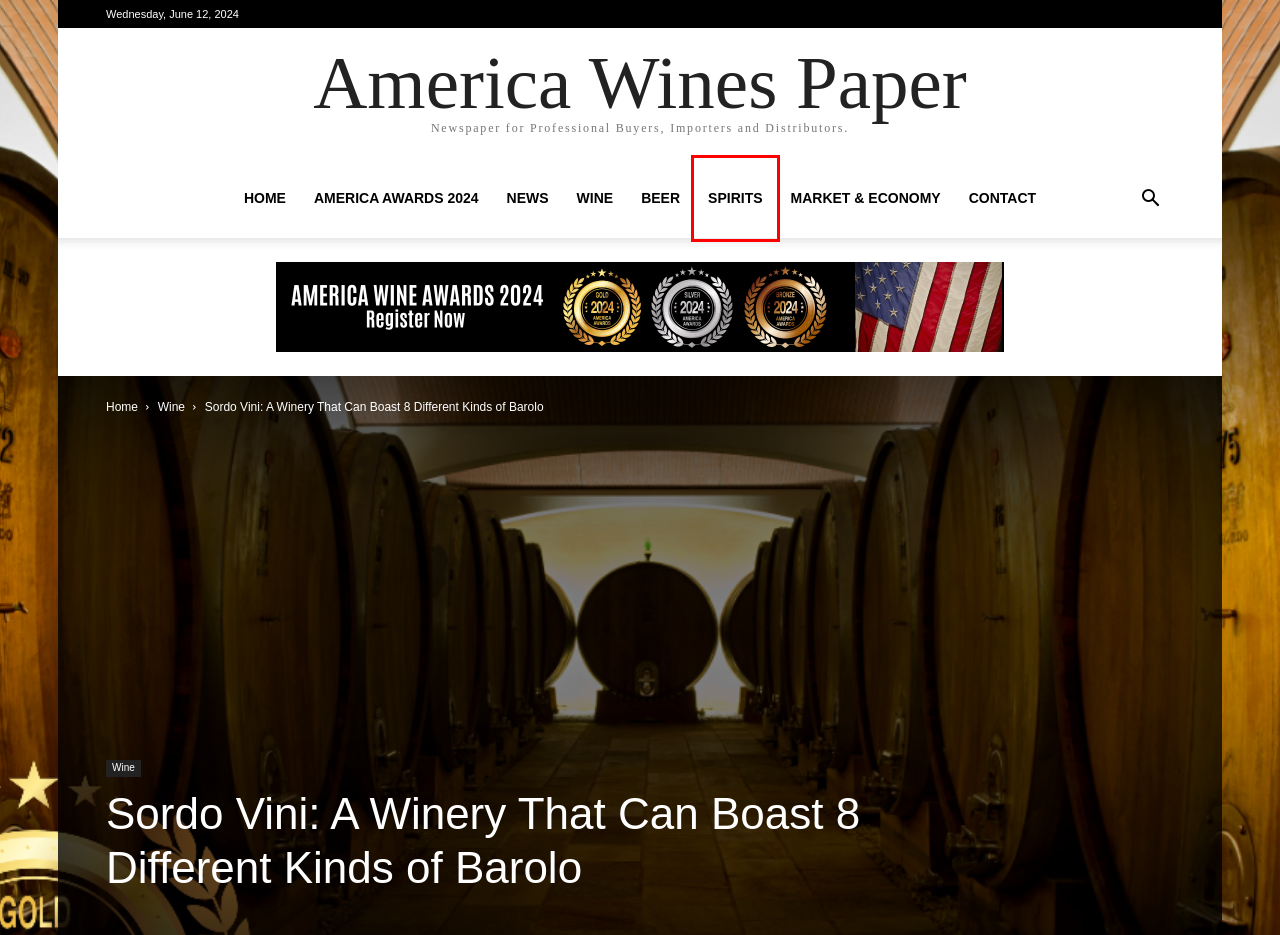Given a screenshot of a webpage with a red rectangle bounding box around a UI element, select the best matching webpage description for the new webpage that appears after clicking the highlighted element. The candidate descriptions are:
A. USA: a bottle of whiskey worth more than a million dollars | America Wines Paper
B. America Wines Paper | Professional Newspaper for Alcoholic Beverages Industry
C. Contact Us | America Wines Paper
D. How American rap boosts the Cognac Market | America Wines Paper
E. Why is IPA beer so hot in the US? | America Wines Paper
F. Grapes | America Wines Paper
G. Artisanal Elegance: J.Rose Wines, Crafted in Italy | America Wines Paper
H. Wine: the United States and China locomotives of the world market | America Wines Paper

A